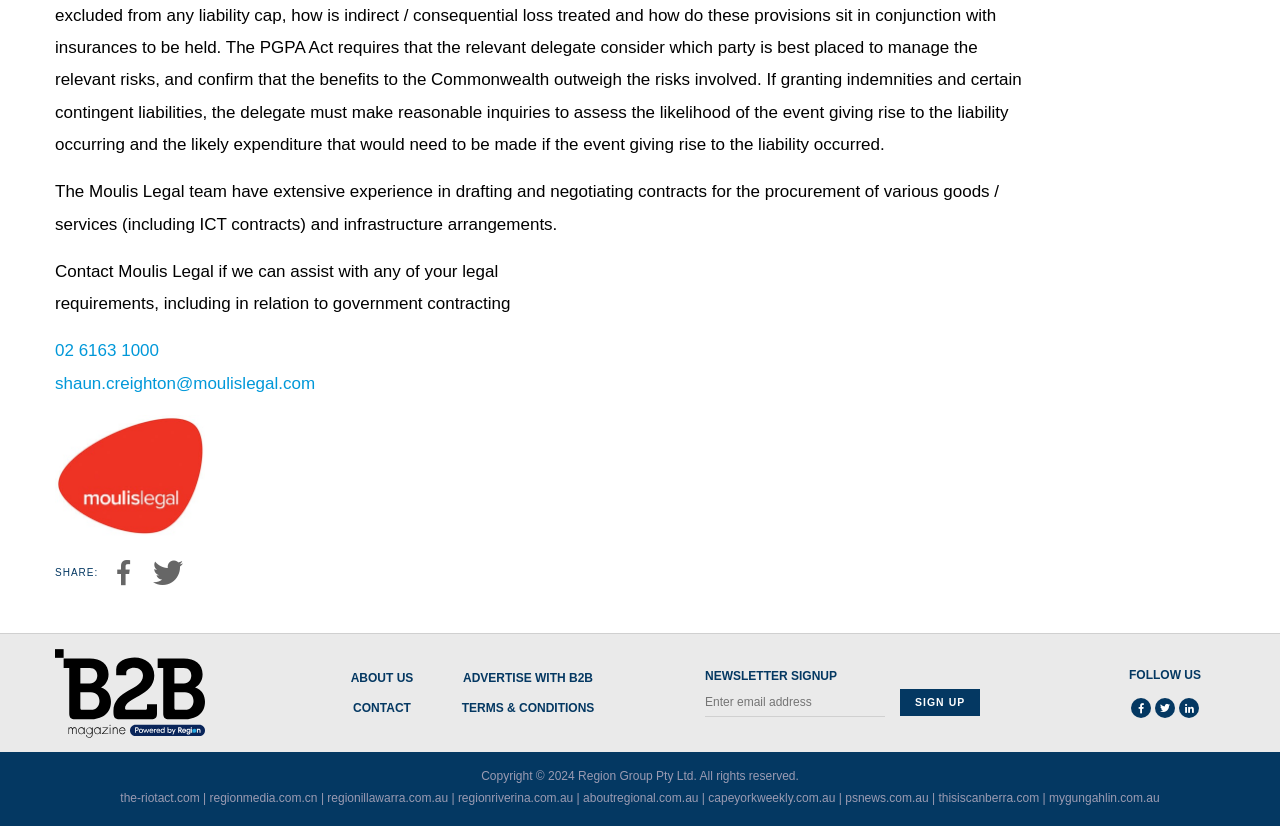Please determine the bounding box of the UI element that matches this description: 02 6163 1000. The coordinates should be given as (top-left x, top-left y, bottom-right x, bottom-right y), with all values between 0 and 1.

[0.043, 0.413, 0.124, 0.436]